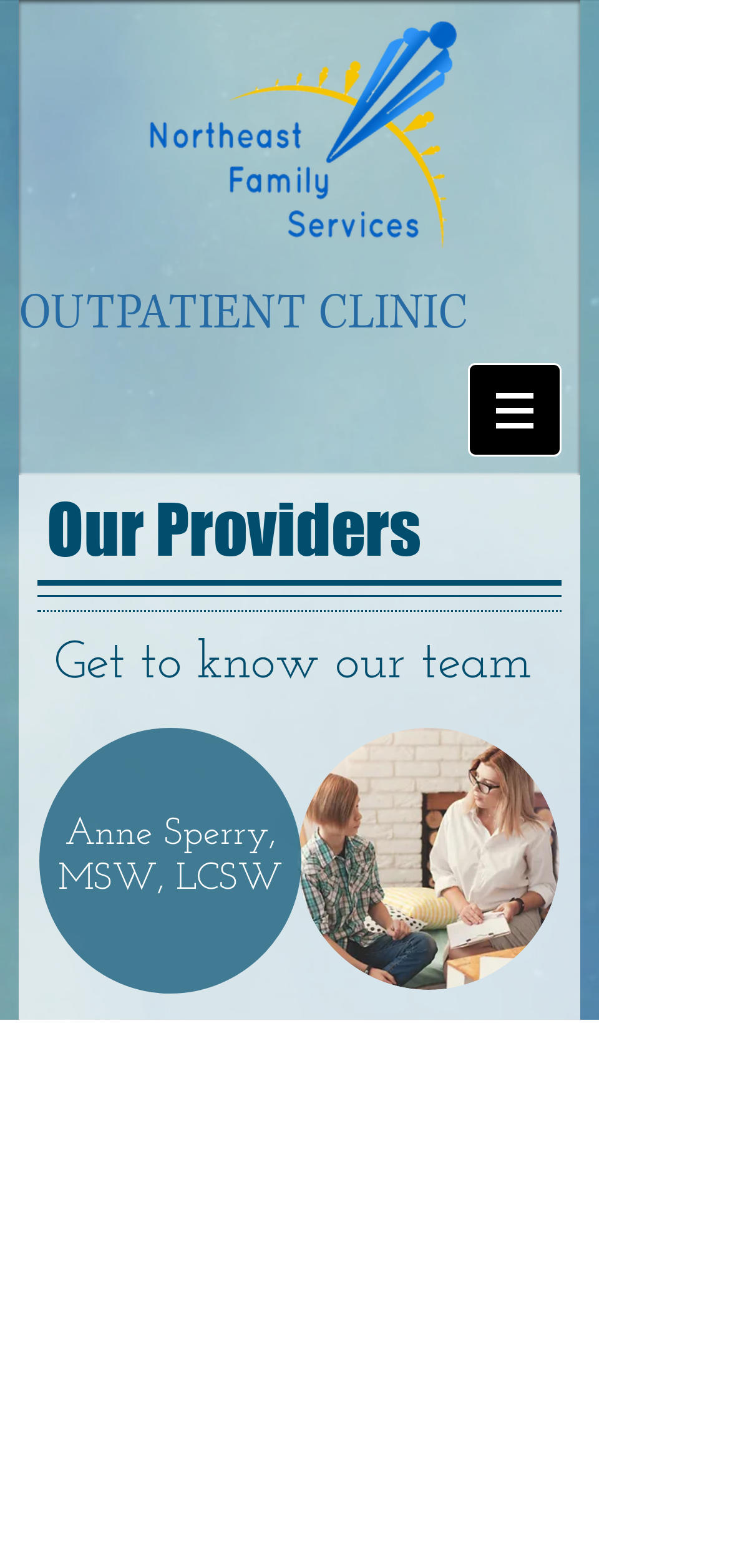Use the information in the screenshot to answer the question comprehensively: What is the profession of Anne Sperry?

Based on Anne Sperry's title 'MSW, LCSW', which stands for Master of Social Work and Licensed Clinical Social Worker, it can be inferred that her profession is a social worker.